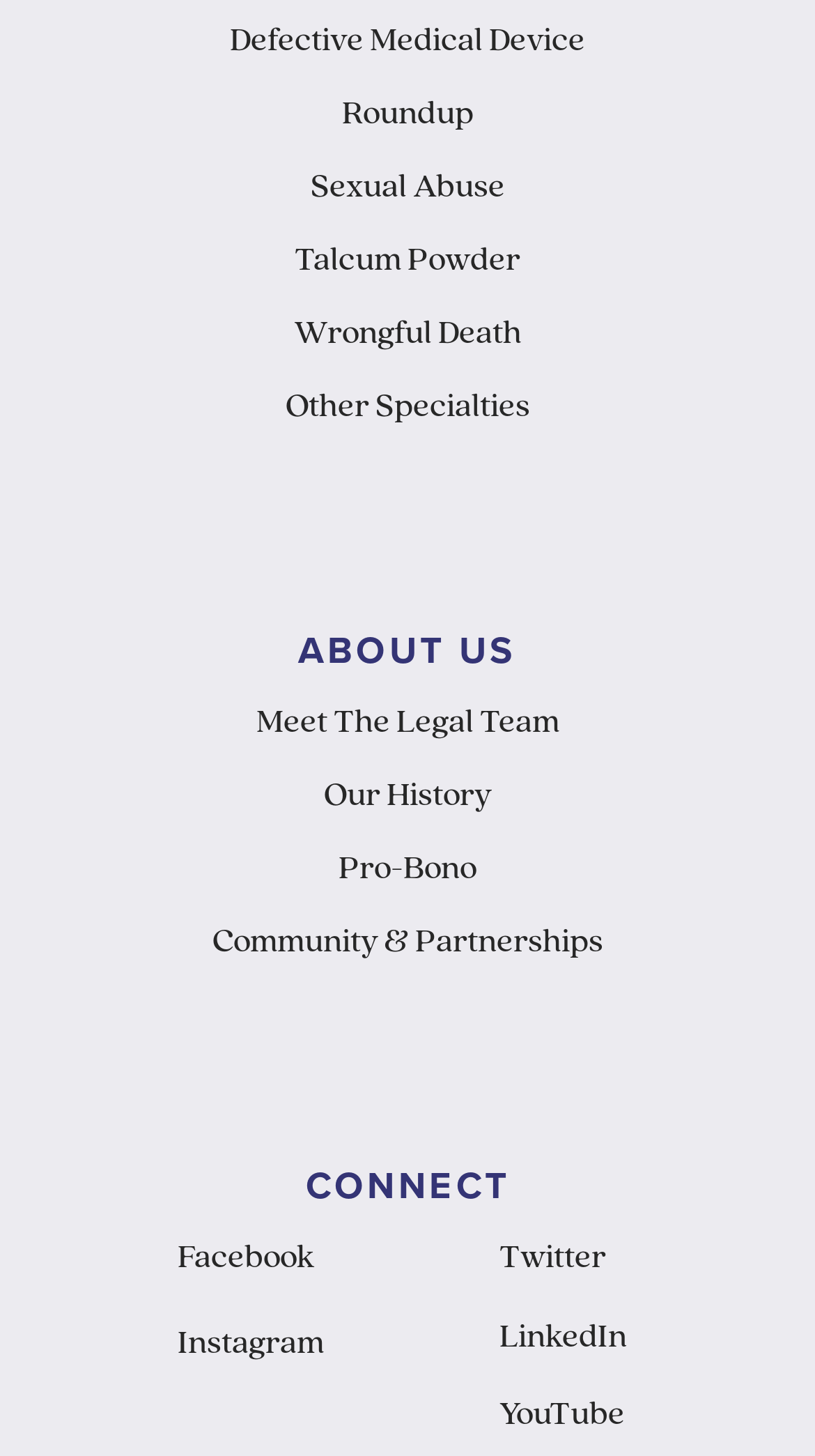Find the bounding box coordinates of the element you need to click on to perform this action: 'Open the menu'. The coordinates should be represented by four float values between 0 and 1, in the format [left, top, right, bottom].

None